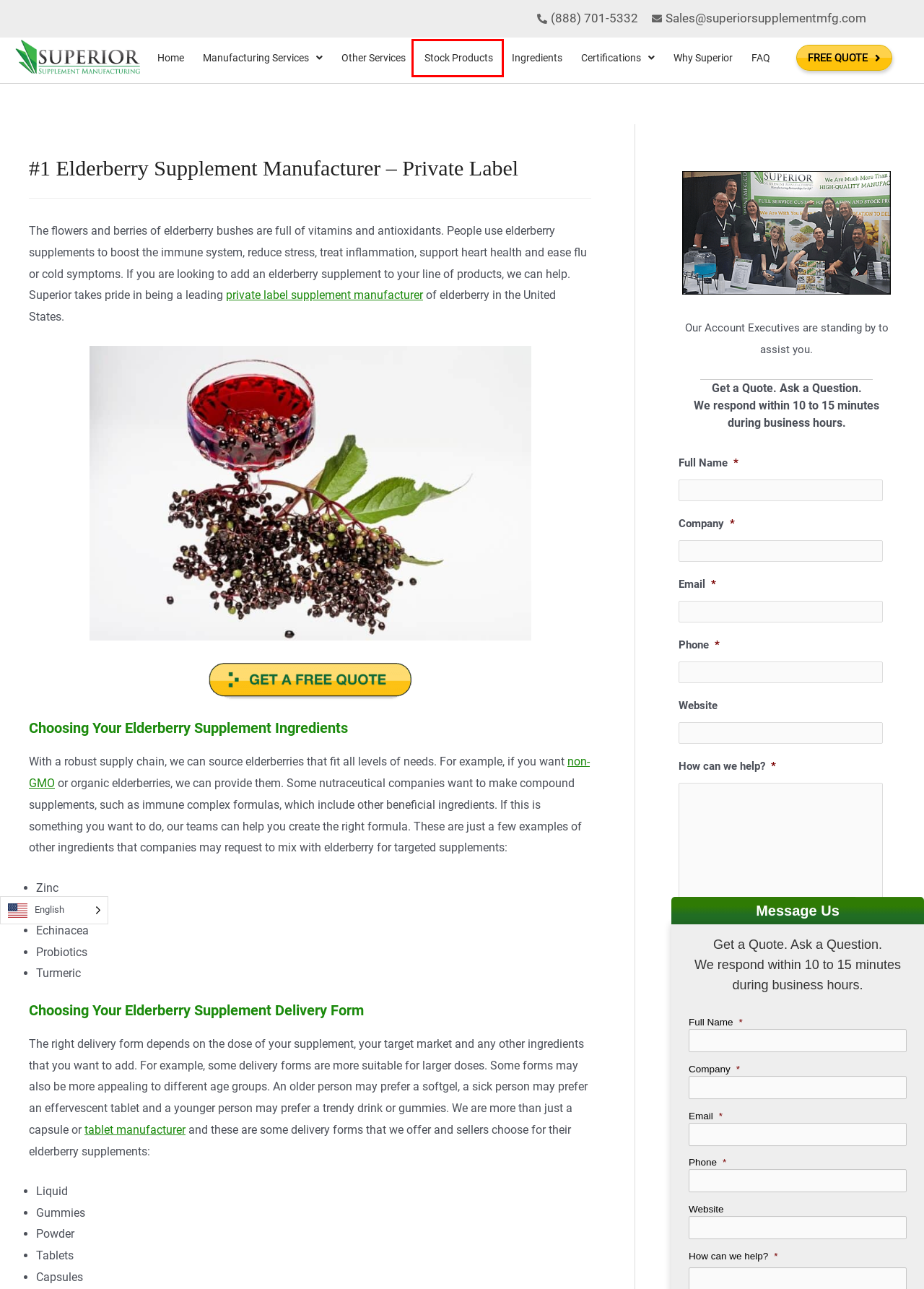You are provided with a screenshot of a webpage containing a red rectangle bounding box. Identify the webpage description that best matches the new webpage after the element in the bounding box is clicked. Here are the potential descriptions:
A. Non-GMO Project Home - The Non-GMO Project
B. #1 Kosher Certified Supplement Manufacturer // SSMfg
C. Get A Custom Quote For Your Supplement Manufacturing Needs
D. NPA Certfied Manufacturing // Natural Products Association
E. #1 Probiotic and Prebiotic Supplement Manufacturer // SSMfg
F. Current Good Manufacturing Practices (CGMPs) for Food and Dietary Supplements | FDA
G. Why Us? // Superior Supplement Manufacturing
H. Stock White Label Supplements // SSMfg

H